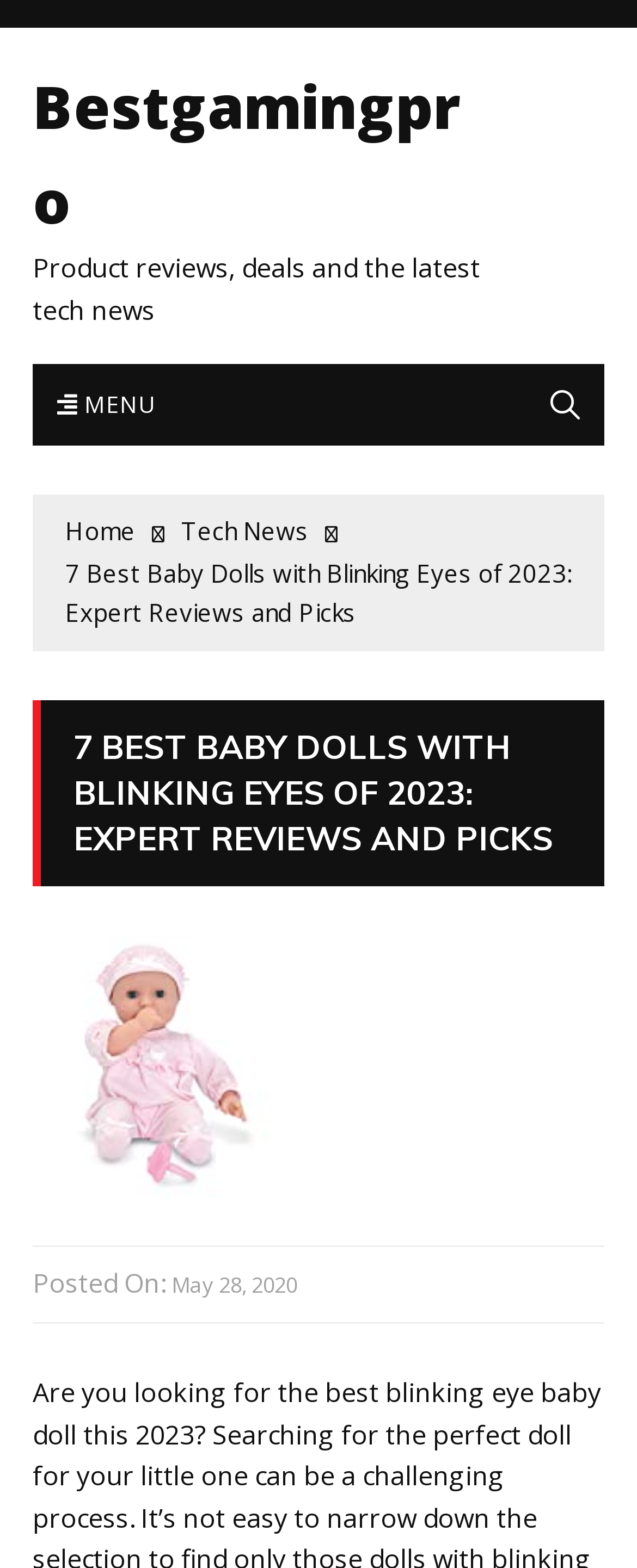Please identify and generate the text content of the webpage's main heading.

1. JC Toys – La Baby | Caucasian 16-inch Medium Soft Body Baby Doll